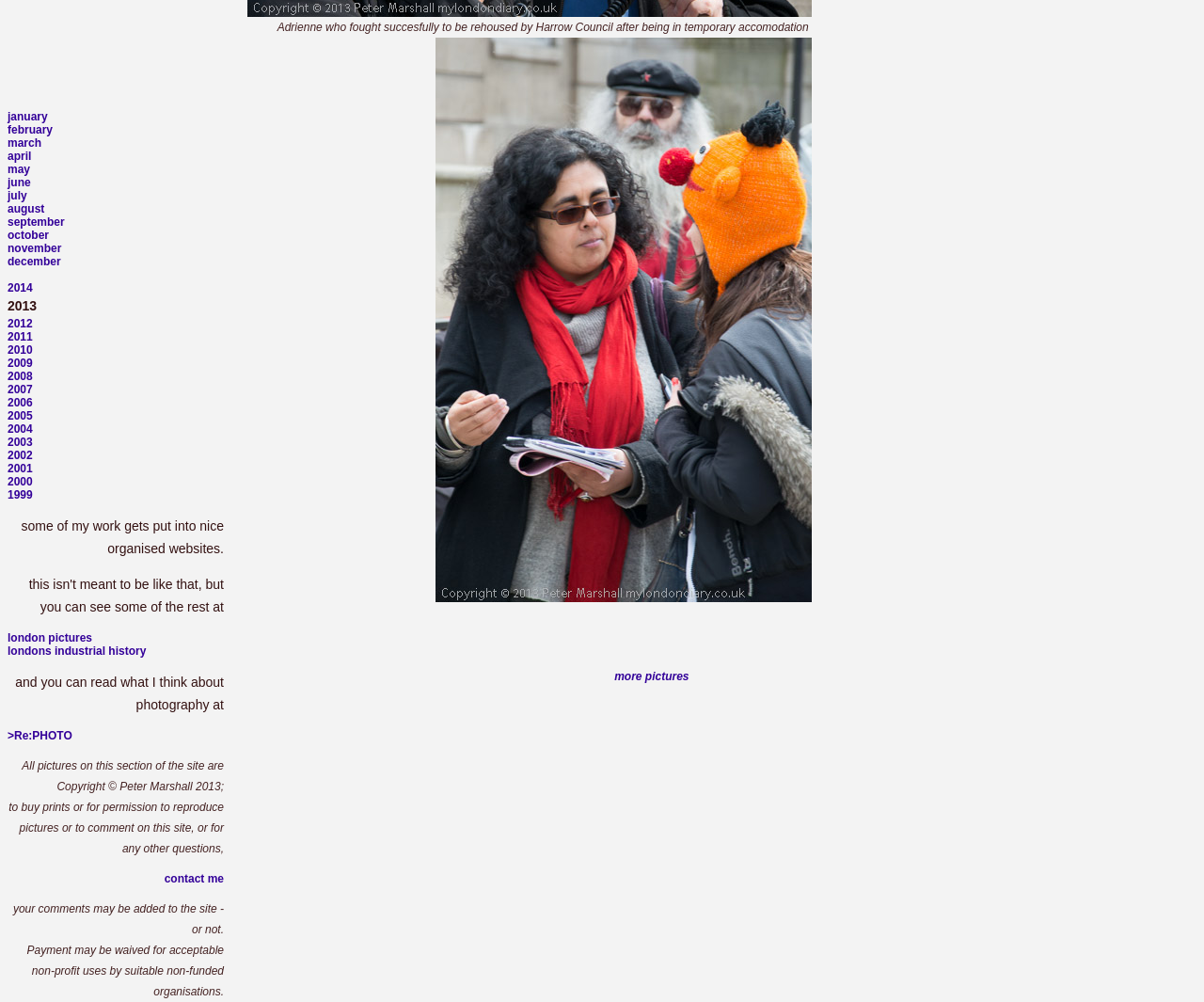Locate the bounding box coordinates of the element that should be clicked to execute the following instruction: "view london pictures".

[0.006, 0.63, 0.077, 0.643]